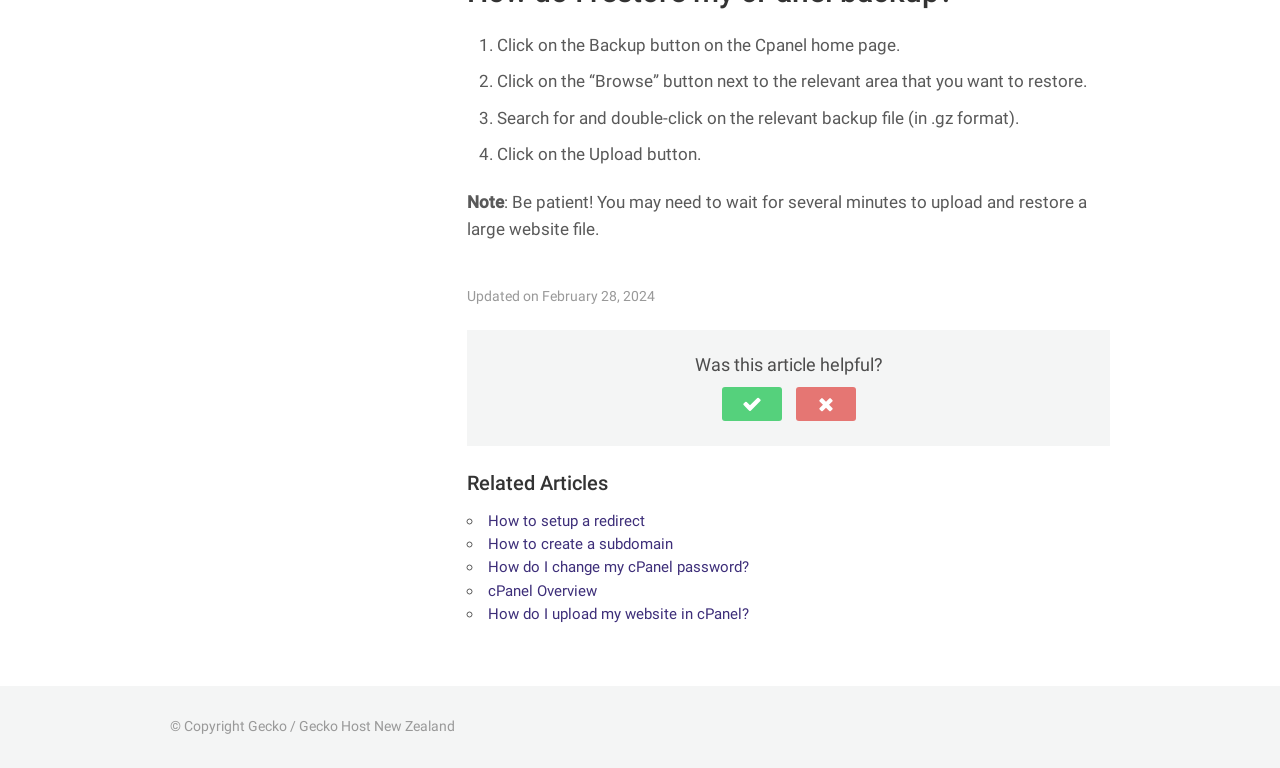Determine the bounding box coordinates for the HTML element mentioned in the following description: "How to create a subdomain". The coordinates should be a list of four floats ranging from 0 to 1, represented as [left, top, right, bottom].

[0.381, 0.697, 0.526, 0.72]